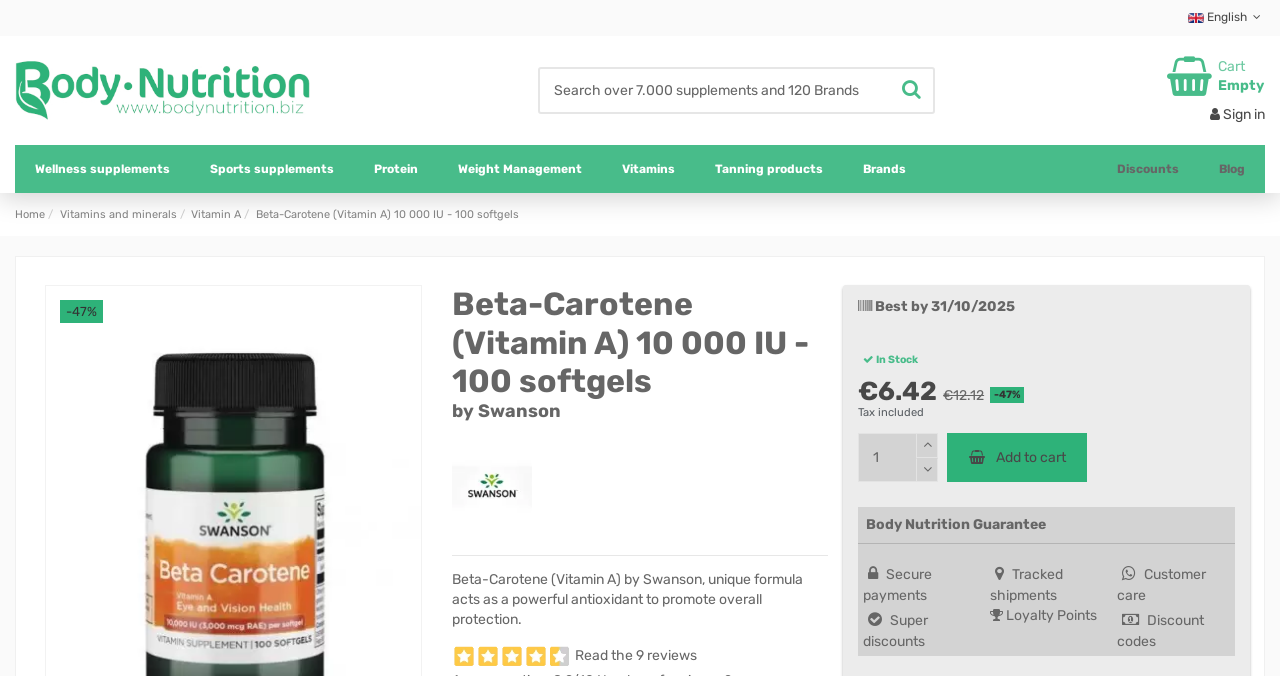Provide a brief response using a word or short phrase to this question:
What is the discount percentage?

-47%